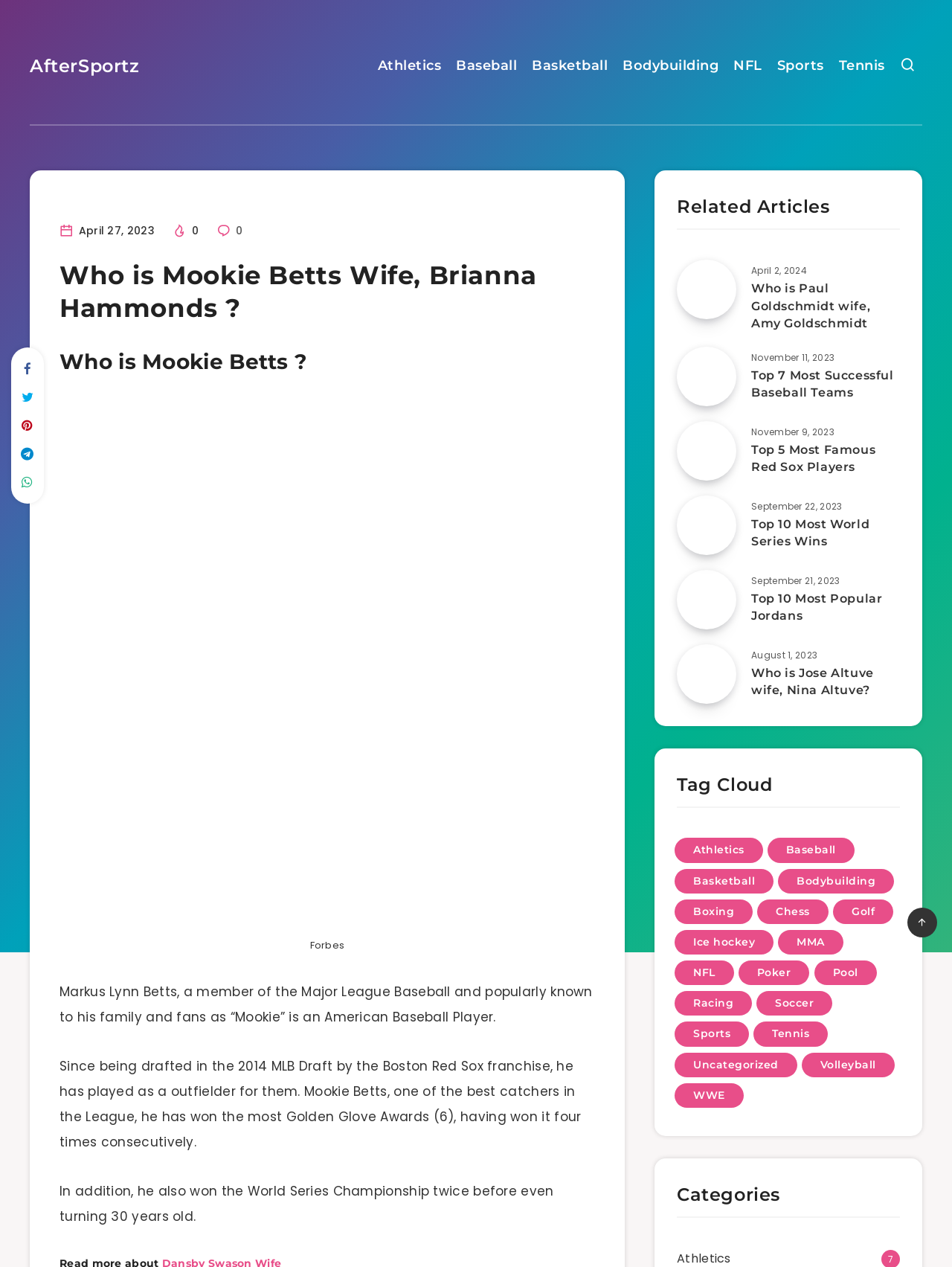Can you determine the bounding box coordinates of the area that needs to be clicked to fulfill the following instruction: "Read the article about 'Who is Paul Goldschmidt wife, Amy Goldschmidt'"?

[0.711, 0.205, 0.773, 0.252]